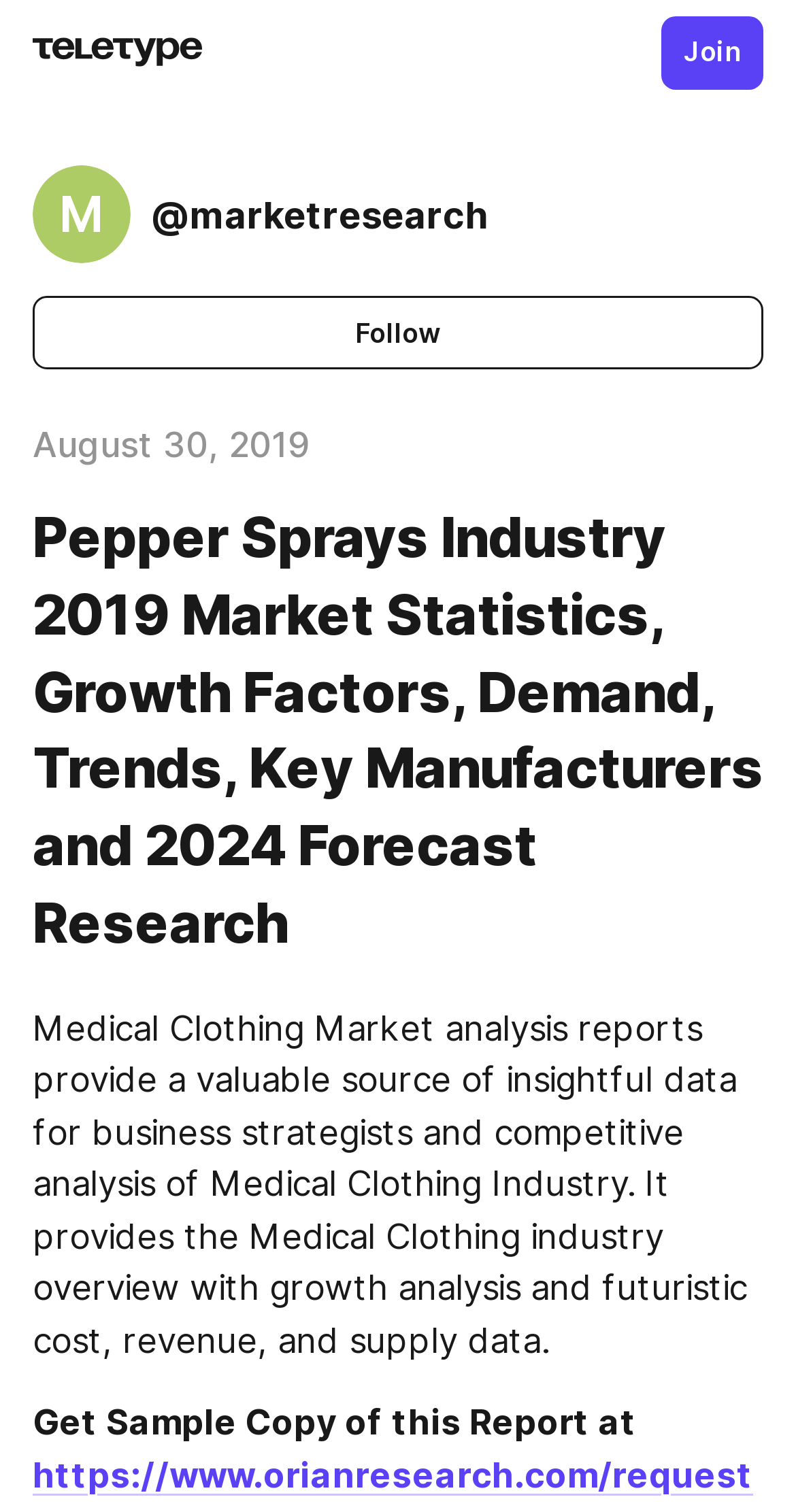What is the industry being analyzed?
Refer to the screenshot and answer in one word or phrase.

Medical Clothing